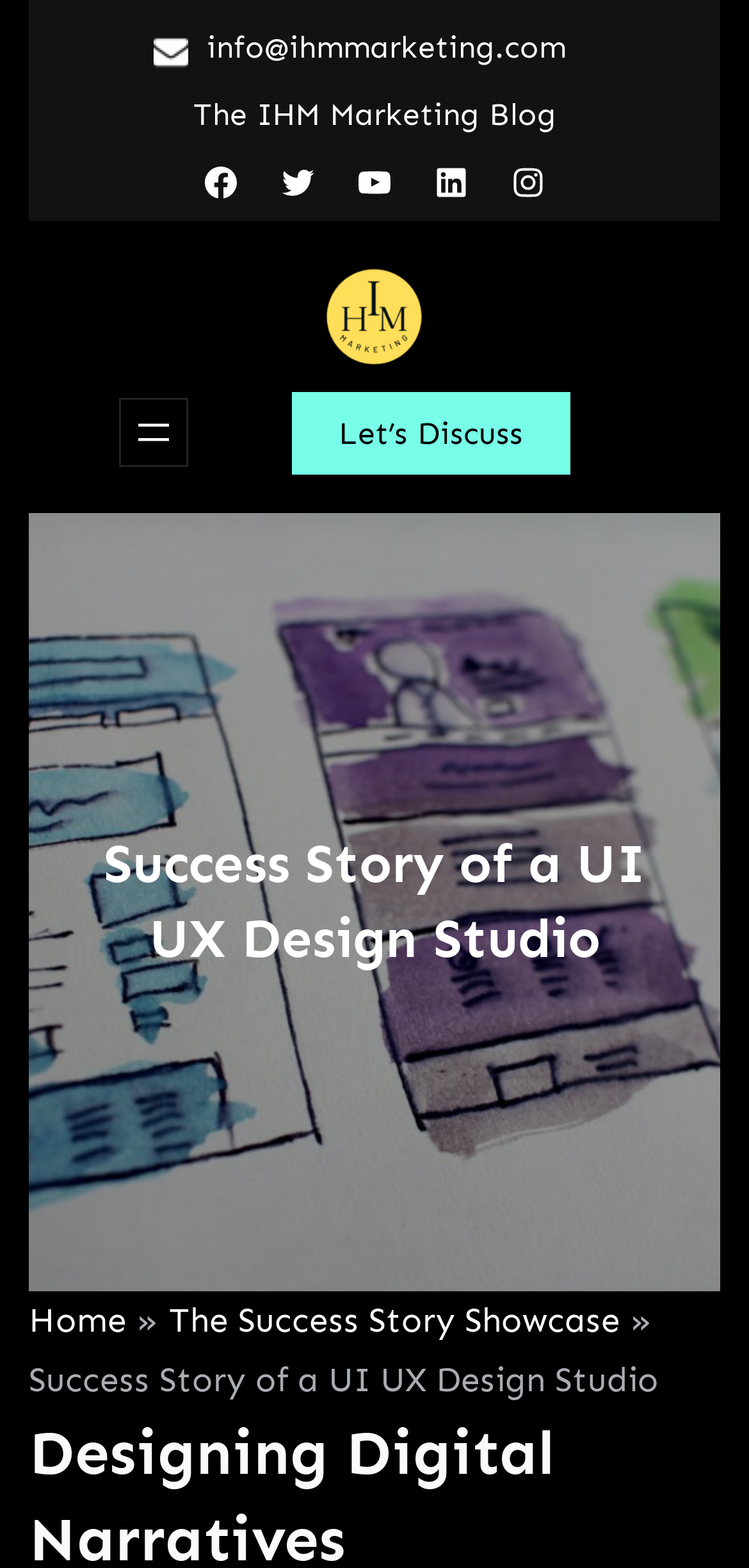Identify the bounding box for the UI element specified in this description: "Automations". The coordinates must be four float numbers between 0 and 1, formatted as [left, top, right, bottom].

None